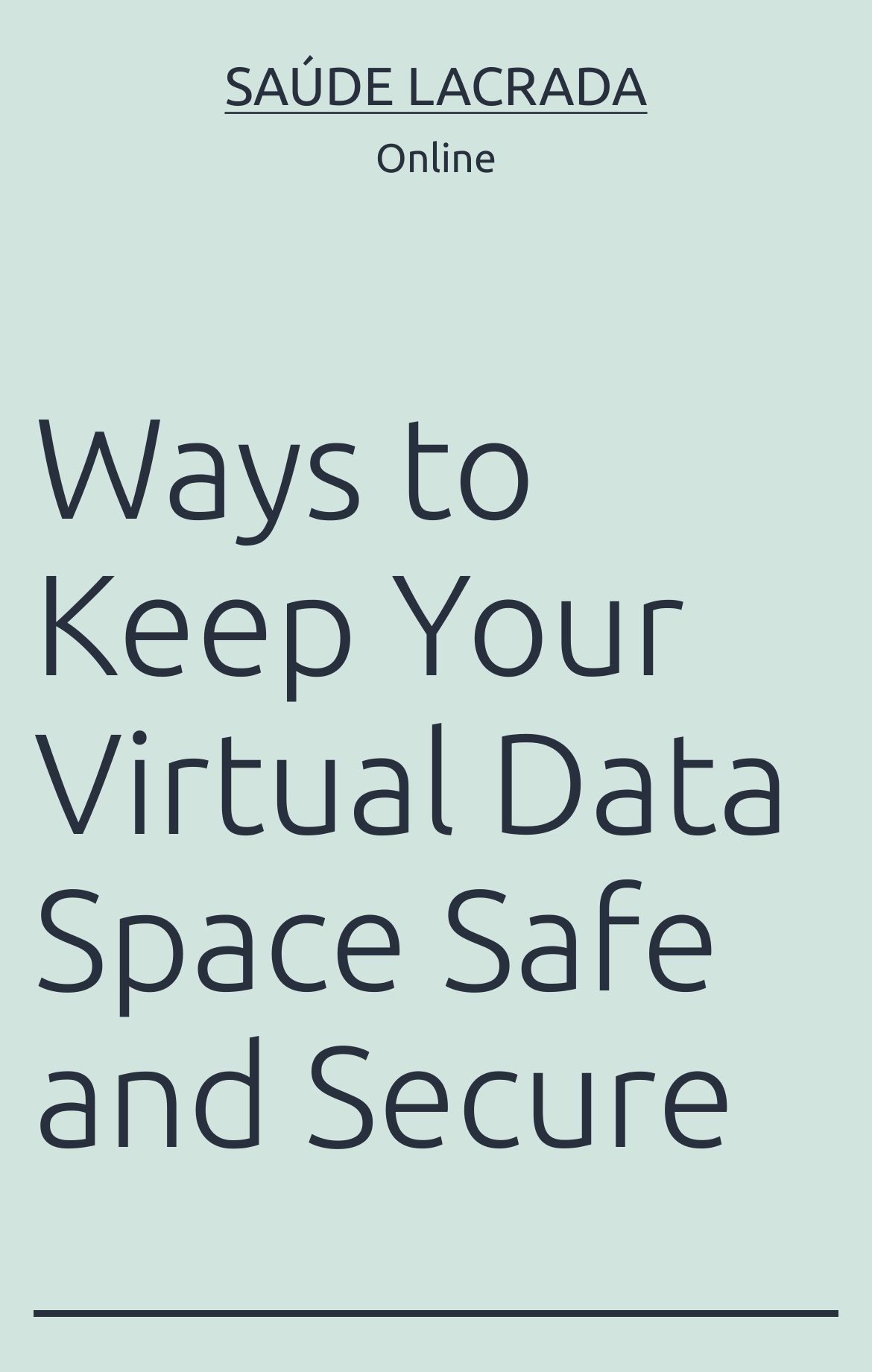Your task is to find and give the main heading text of the webpage.

Ways to Keep Your Virtual Data Space Safe and Secure